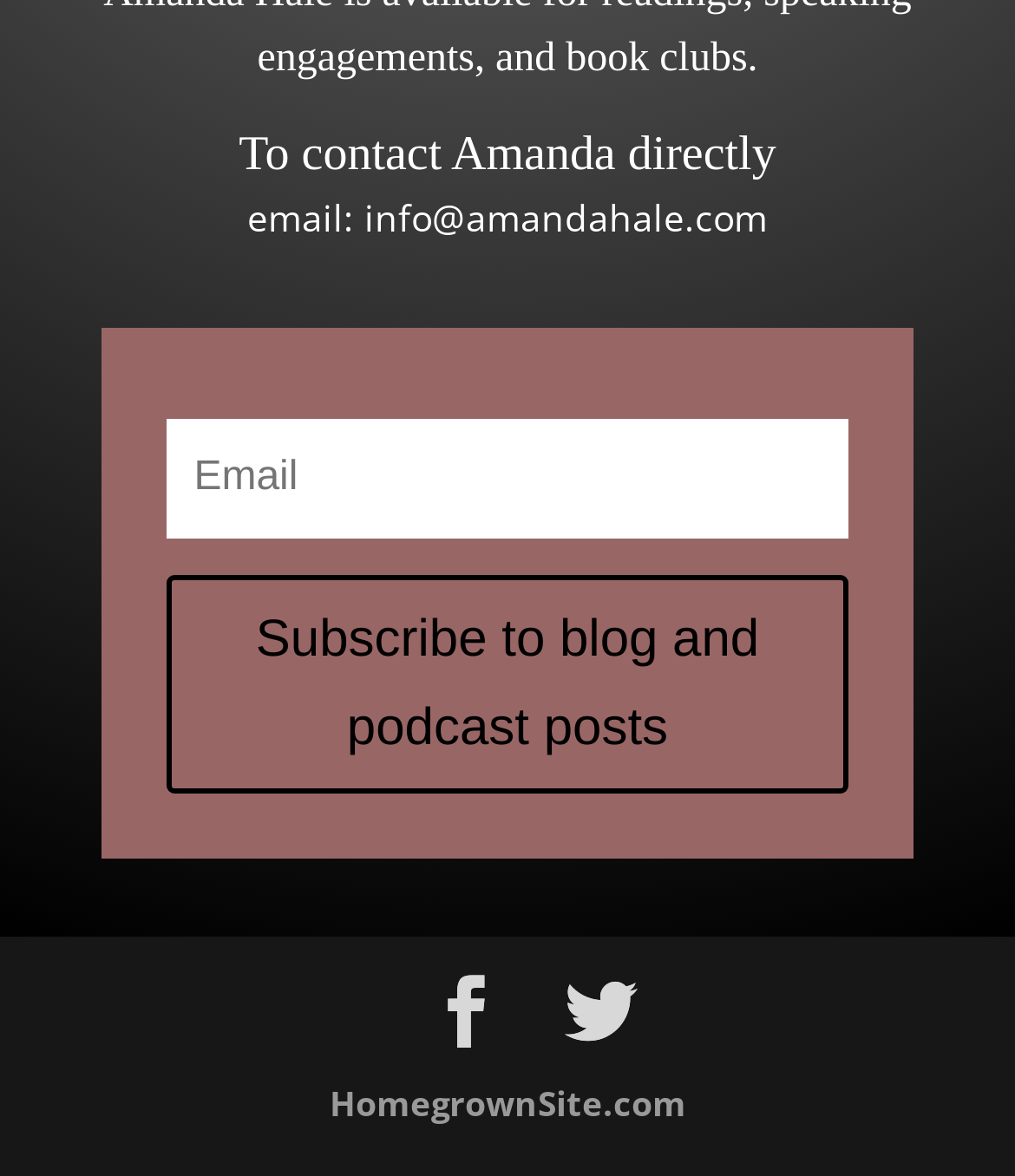What is Amanda's email address?
Offer a detailed and exhaustive answer to the question.

I found Amanda's email address by looking at the link element that says 'email: info@amandahale.com' which is located below the text 'To contact Amanda directly'.